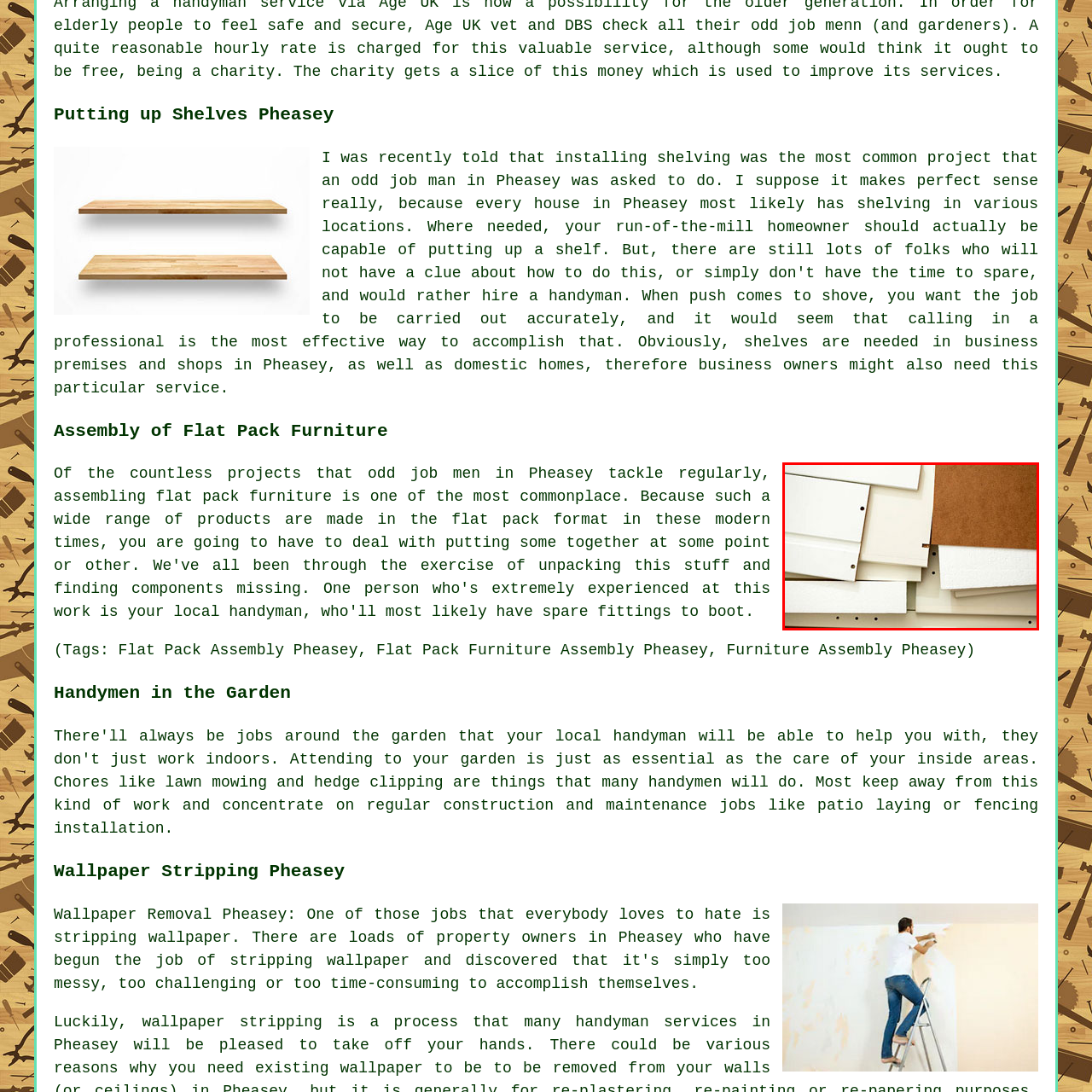Generate a meticulous caption for the image that is highlighted by the red boundary line.

The image showcases a collection of flat pack furniture components, prominently featuring various panels in shades of white and a brown piece. The surfaces of the items are smooth, and they appear to be made of MDF or particle board, suggesting that these materials are ready for assembly. The visible pre-drilled holes indicate designed points for screws or fasteners, essential for constructing the final product. This scene encapsulates an essential aspect of the flat pack assembly process, where such pieces are often delivered for easy transport and simple home assembly, much like the services of handyman tradesmen in Pheasey, who frequently tackle tasks related to flat pack furniture.